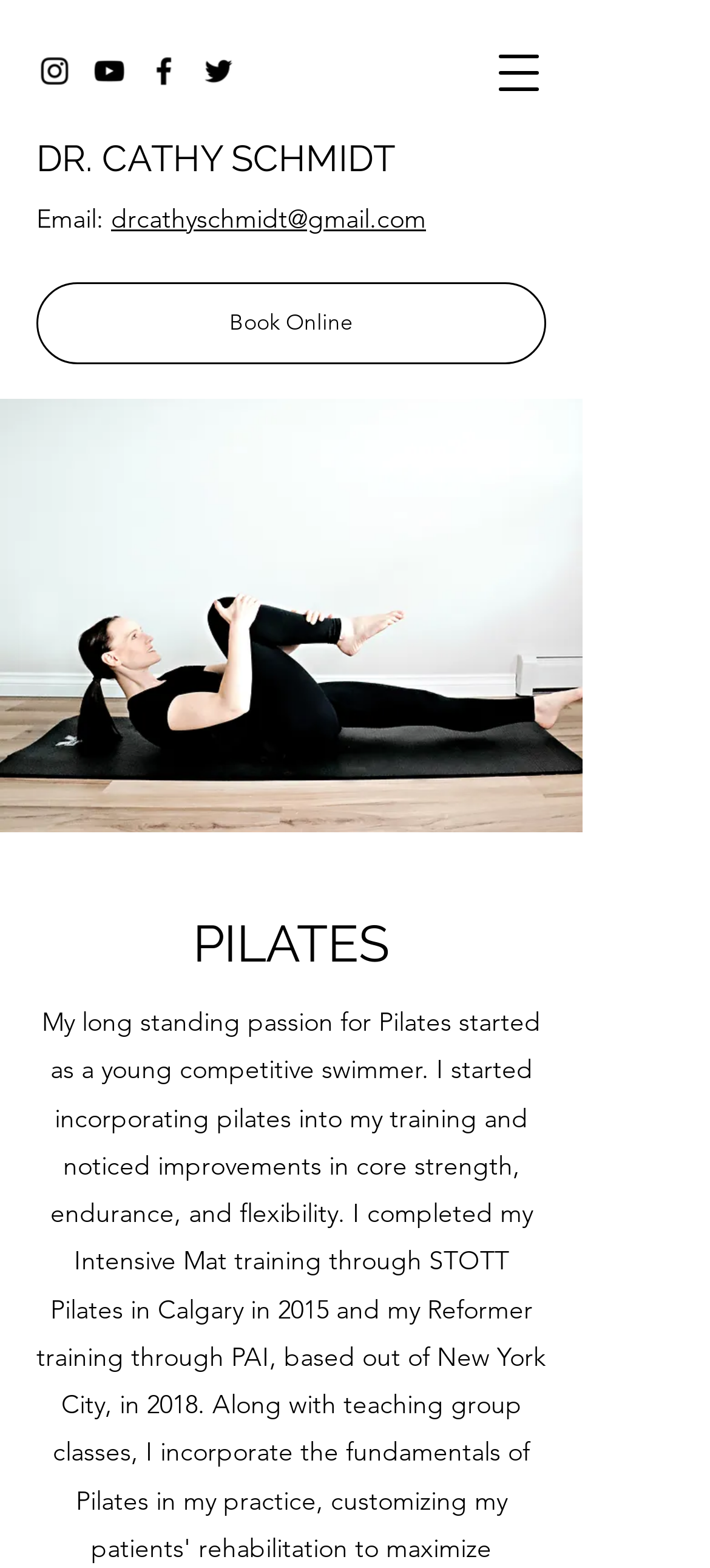What is the purpose of the 'Book Online' button?
Please give a well-detailed answer to the question.

The 'Book Online' button is likely used to schedule an appointment with Dr. Cathy Schmidt, as it is a common feature on websites that offer services or consultations.